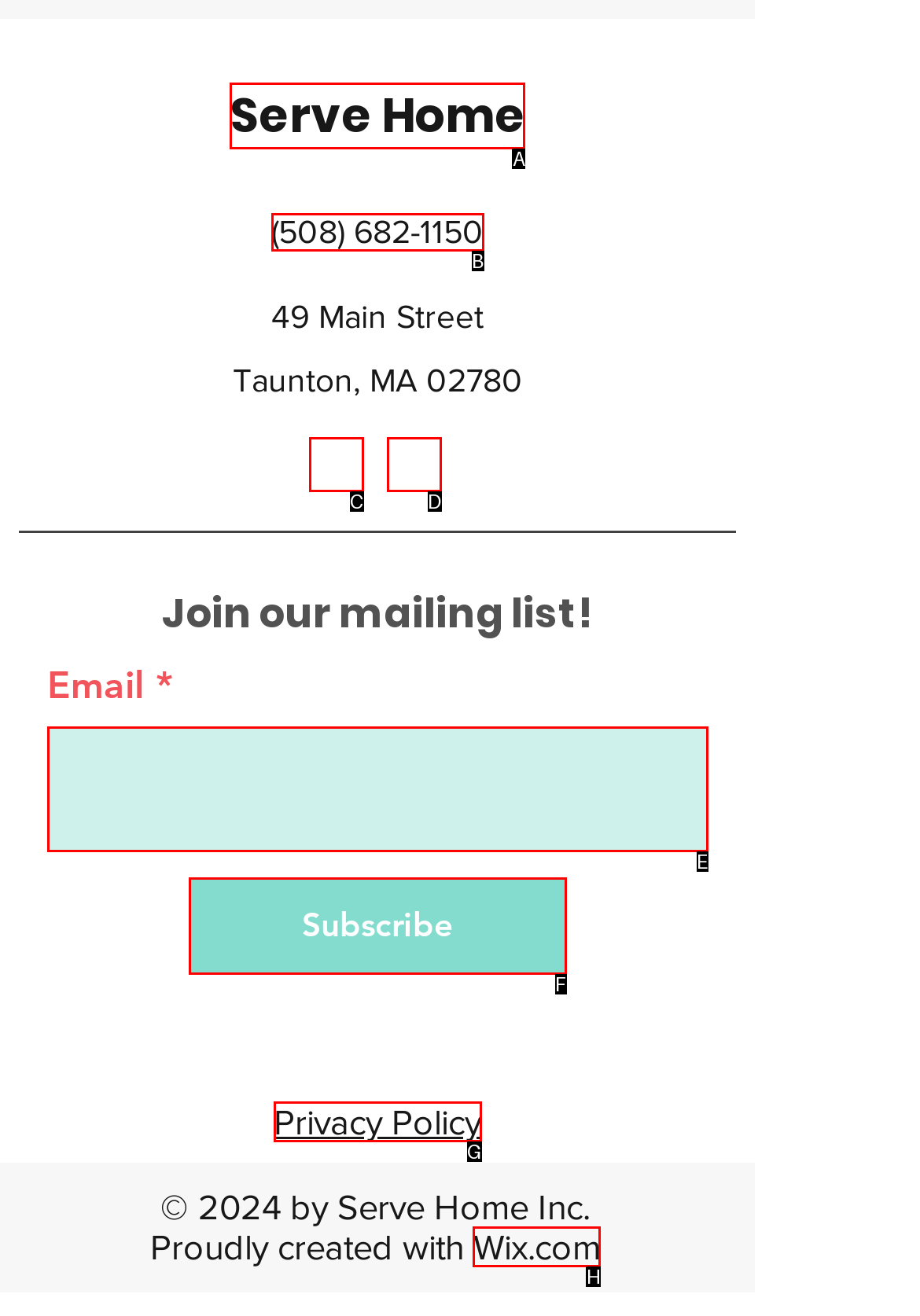Determine which option aligns with the description: name="email" placeholder="". Provide the letter of the chosen option directly.

E